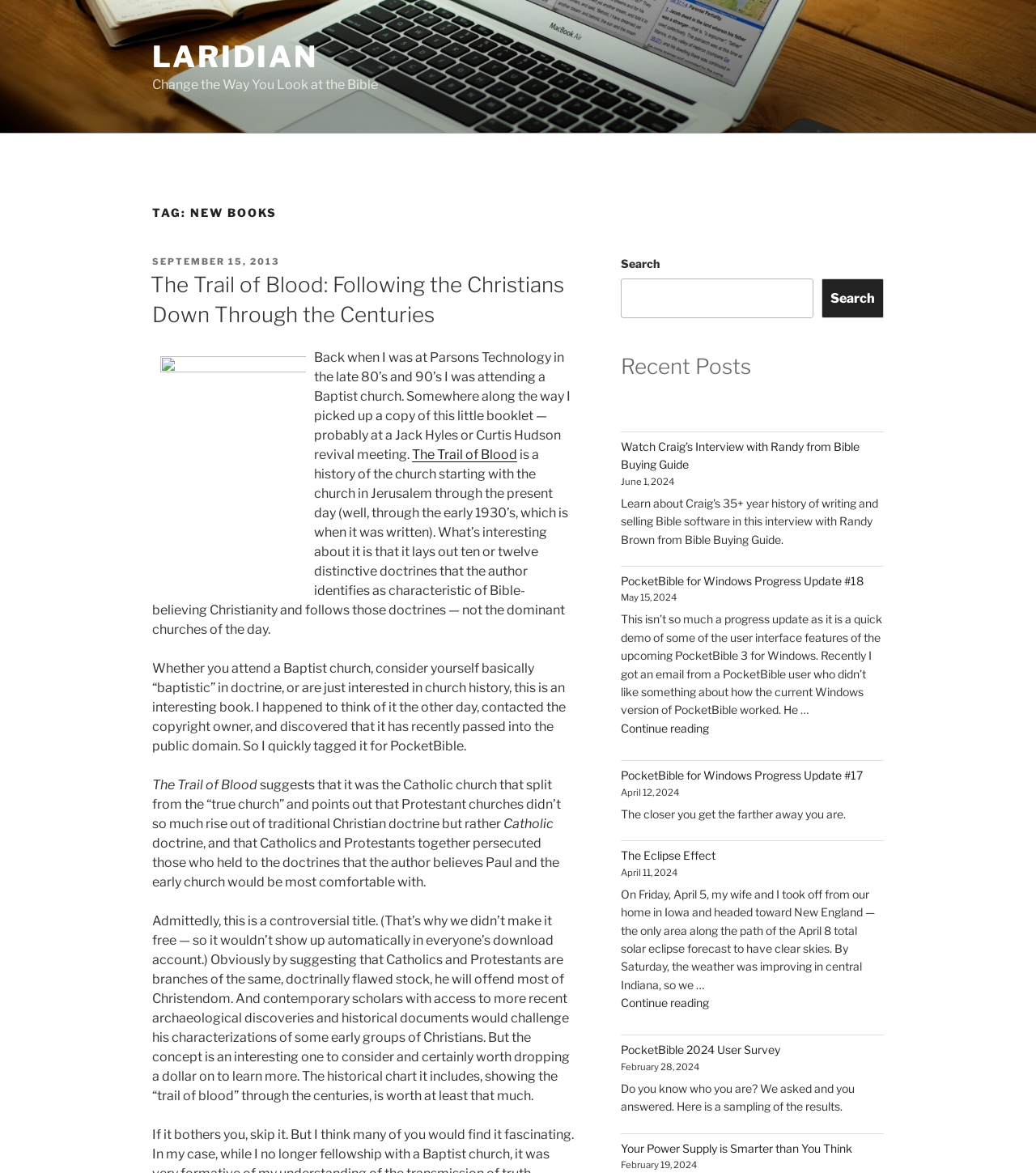Describe the webpage meticulously, covering all significant aspects.

The webpage is titled "New Books Archives - Laridian" and has a prominent link to "LARIDIAN" at the top left corner. Below this, there is a static text "Change the Way You Look at the Bible" followed by a heading "TAG: NEW BOOKS" that spans across the top section of the page.

Under the heading, there is a section dedicated to a book titled "The Trail of Blood: Following the Christians Down Through the Centuries". This section includes a link to the book, an image, and a lengthy description of the book's content. The description is divided into several paragraphs, with the first paragraph discussing the author's experience with the book and its significance. The subsequent paragraphs provide more details about the book's content, including its historical perspective and controversial views on Christianity.

To the right of this section, there is a search bar with a button and a heading "Recent Posts" above it. Below the search bar, there are several links to recent posts, each with a title, a date, and a brief summary. The posts are dated from June 1, 2024, to February 19, 2024, and cover topics such as PocketBible for Windows progress updates, the total solar eclipse, and a user survey.

Overall, the webpage appears to be a blog or archive of posts related to Christian books and resources, with a focus on the "Trail of Blood" book and recent updates from the Laridian community.